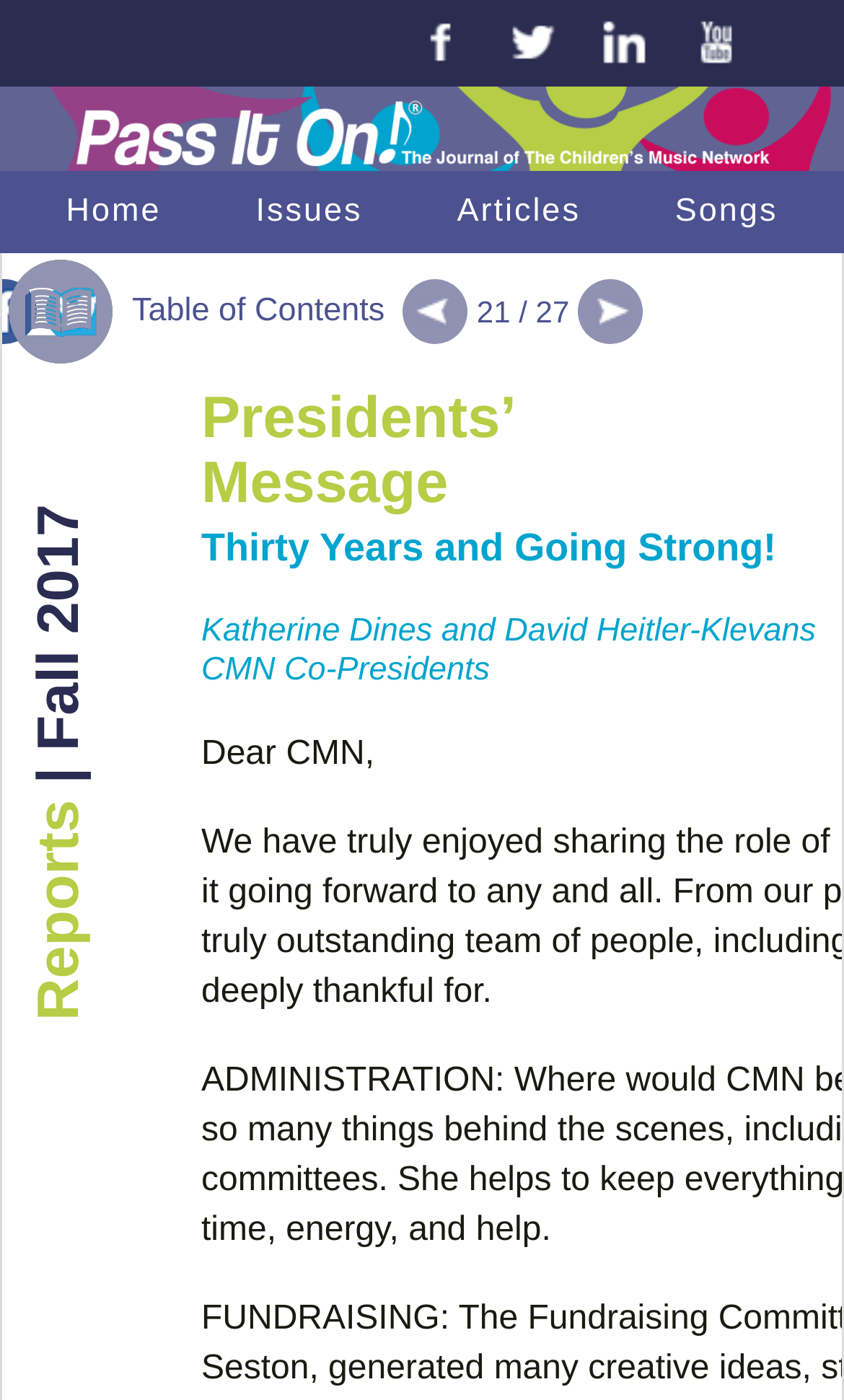Locate the bounding box coordinates of the UI element described by: "parent_node: 21 / 27". The bounding box coordinates should consist of four float numbers between 0 and 1, i.e., [left, top, right, bottom].

[0.478, 0.225, 0.555, 0.25]